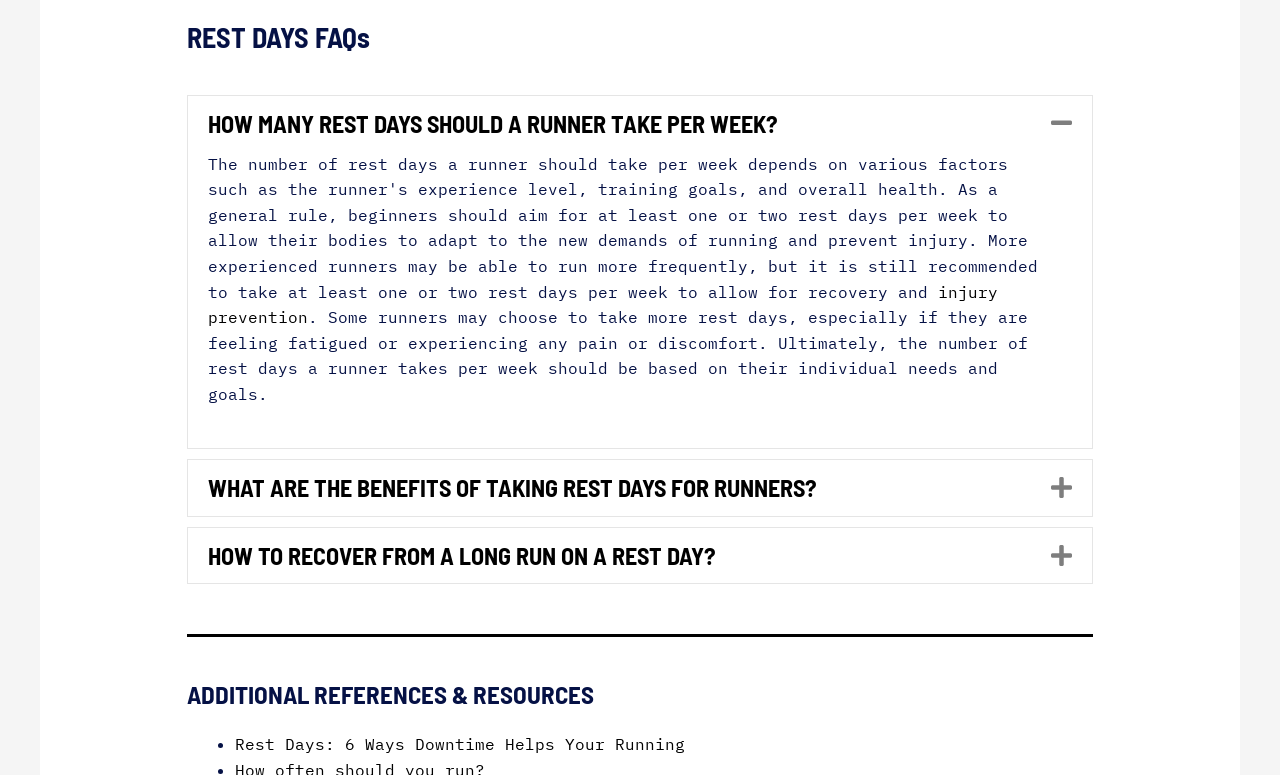Specify the bounding box coordinates of the area that needs to be clicked to achieve the following instruction: "Expand 'WHAT ARE THE BENEFITS OF TAKING REST DAYS FOR RUNNERS?'".

[0.798, 0.613, 0.838, 0.646]